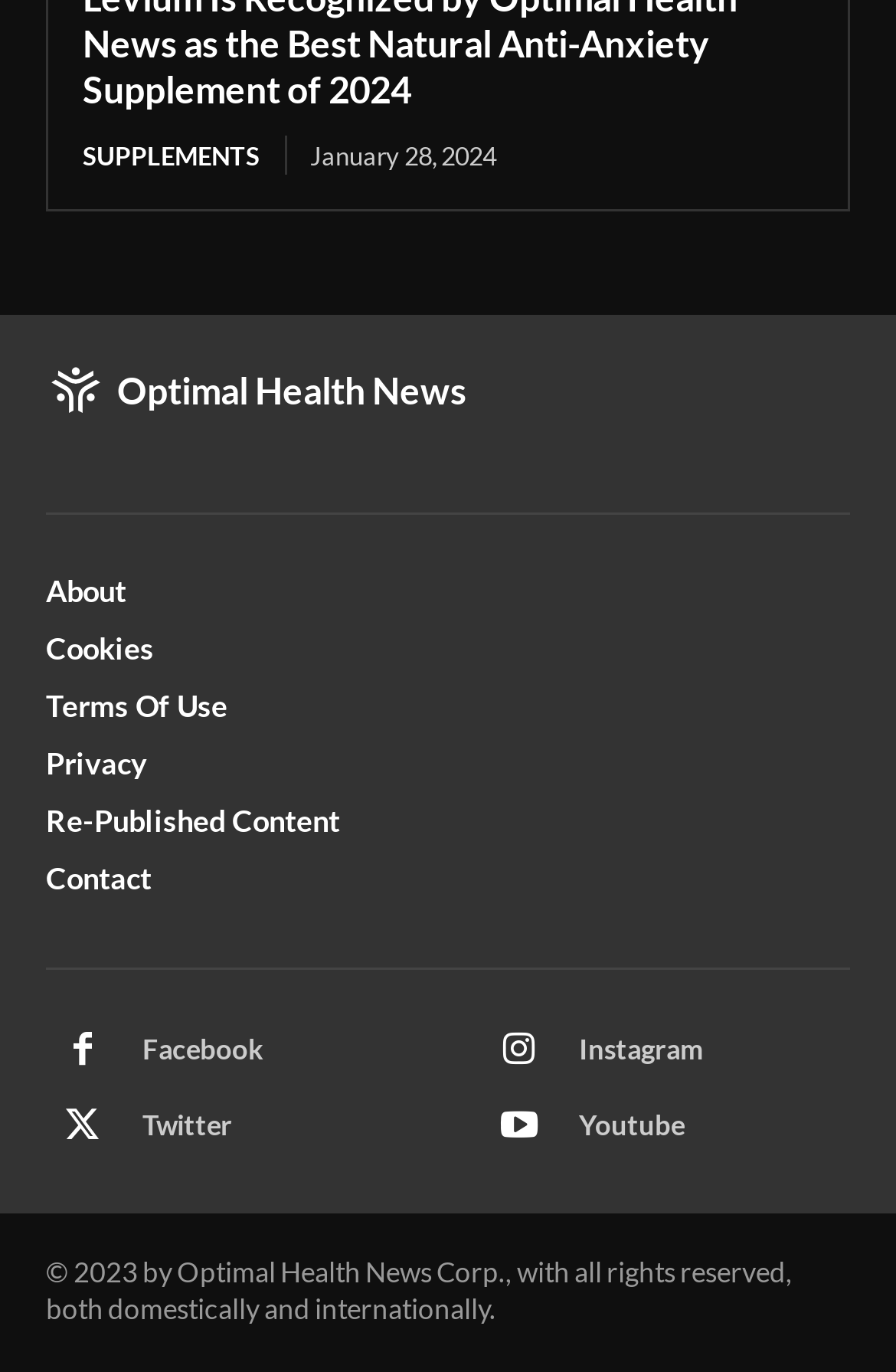What is the date mentioned on the webpage?
Provide an in-depth and detailed answer to the question.

The date is mentioned in the time element with the OCR text 'January 28, 2024', which is a child element of the root element.